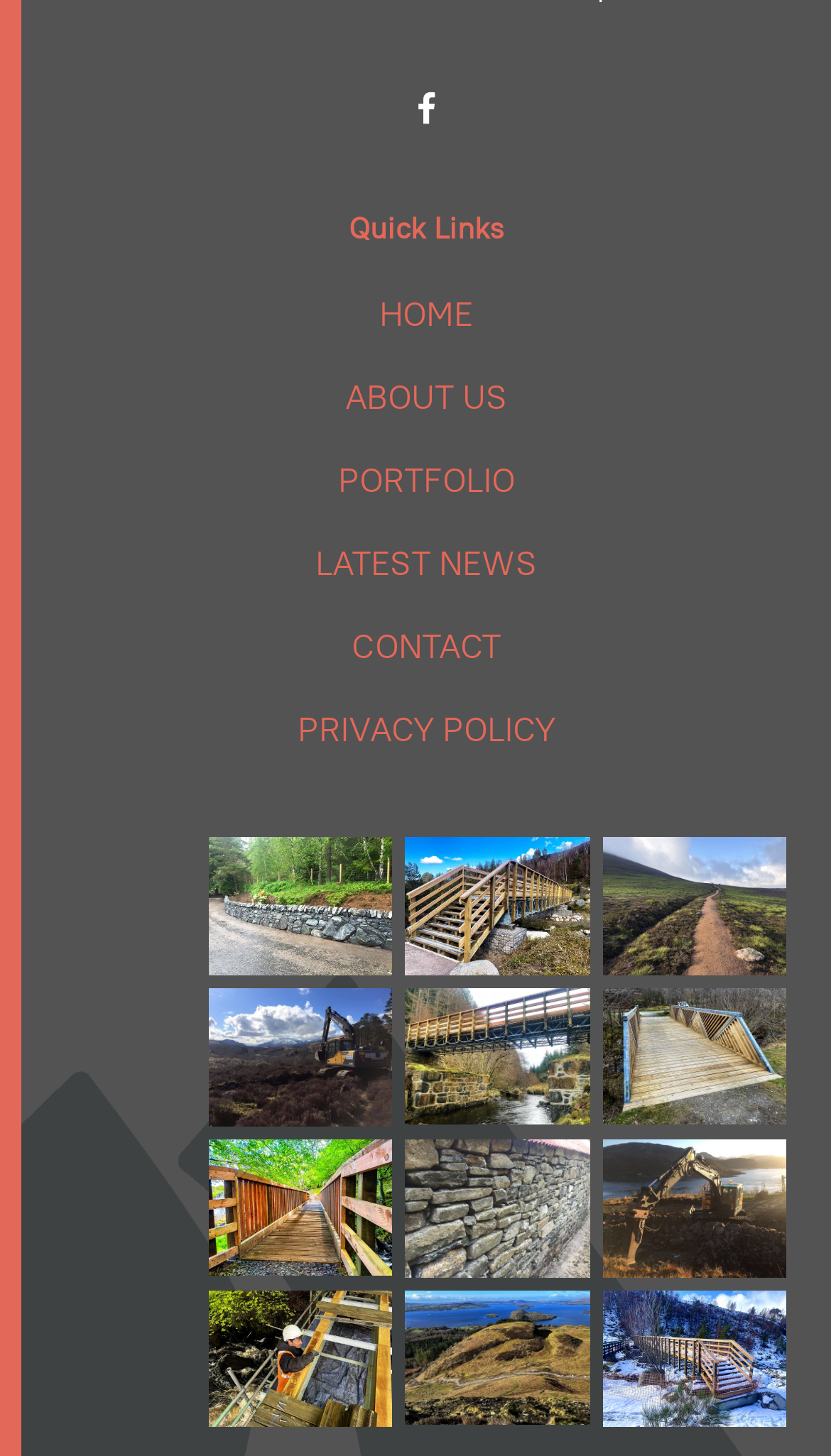What is the first link in the quick links section?
Refer to the image and provide a detailed answer to the question.

The first link in the quick links section is 'HOME' because it is the first link element under the 'Quick Links' heading element, which has a bounding box coordinate of [0.064, 0.145, 0.962, 0.17].